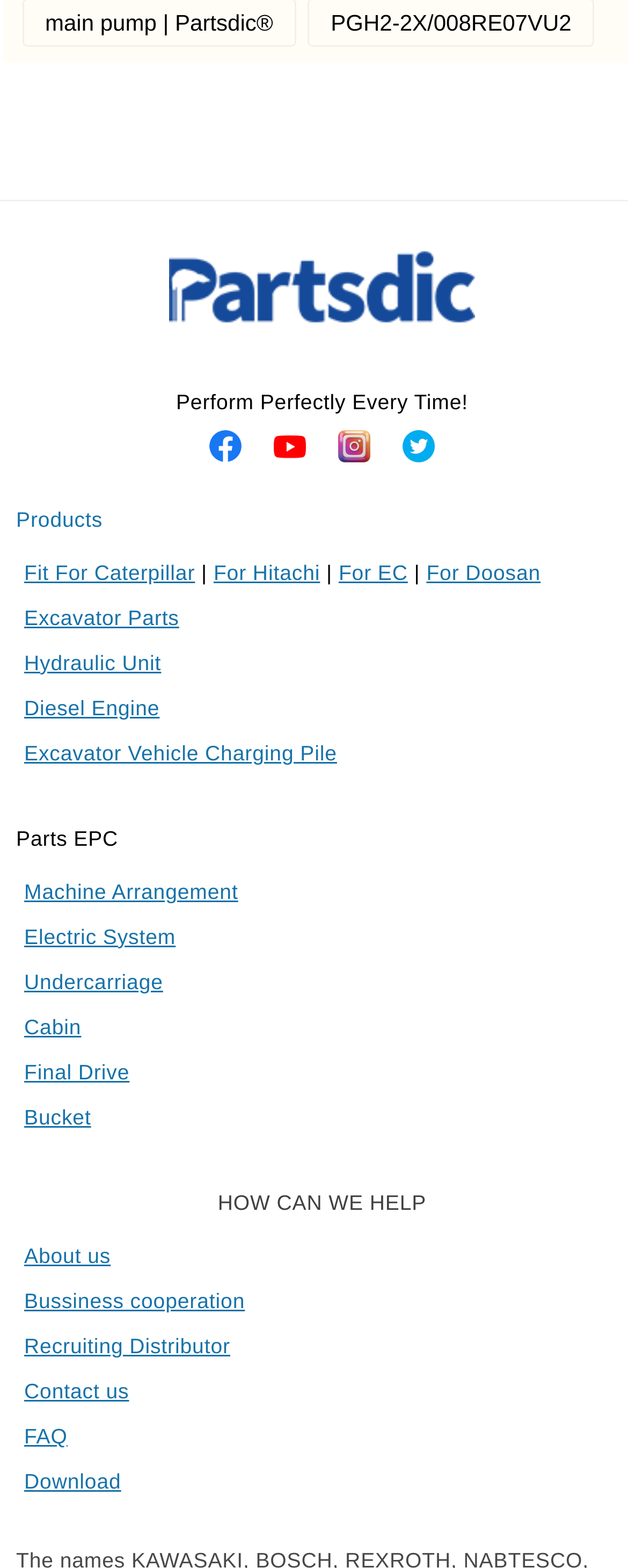Locate the bounding box coordinates of the region to be clicked to comply with the following instruction: "Contact us". The coordinates must be four float numbers between 0 and 1, in the form [left, top, right, bottom].

[0.038, 0.879, 0.206, 0.895]